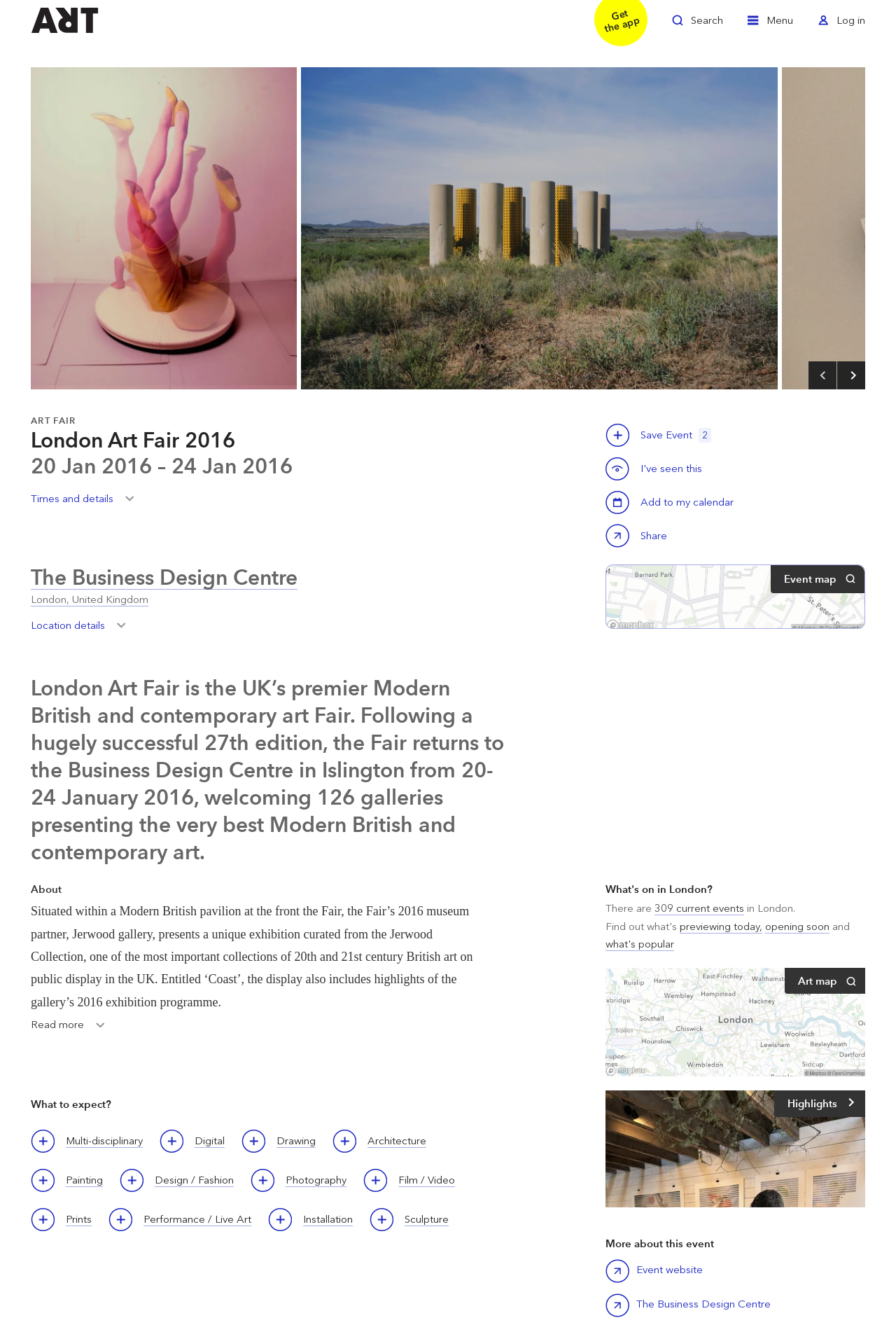Give a one-word or short phrase answer to the question: 
What is the date of the London Art Fair?

20-24 January 2016